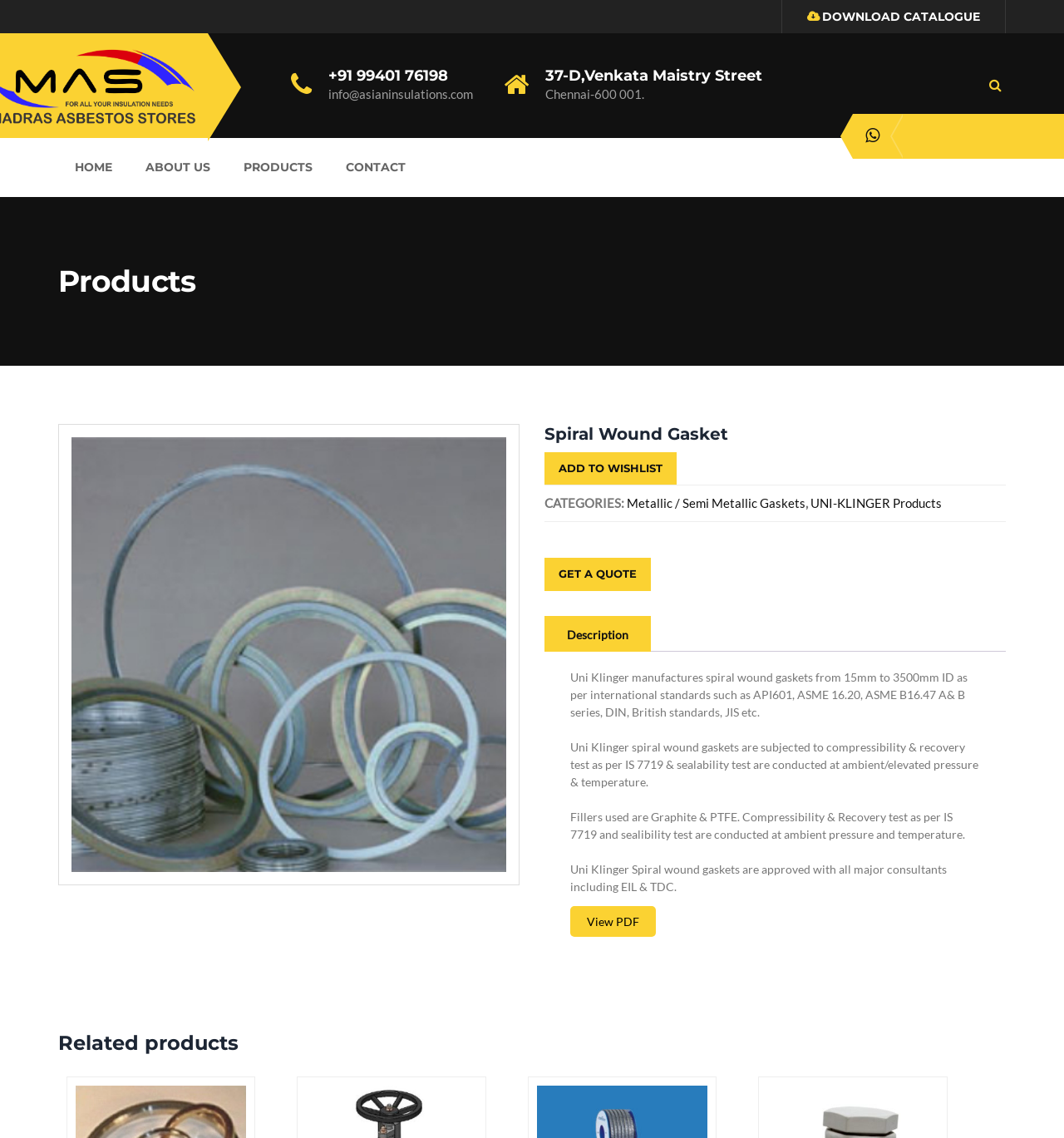Identify the coordinates of the bounding box for the element that must be clicked to accomplish the instruction: "Go to home page".

[0.07, 0.14, 0.105, 0.153]